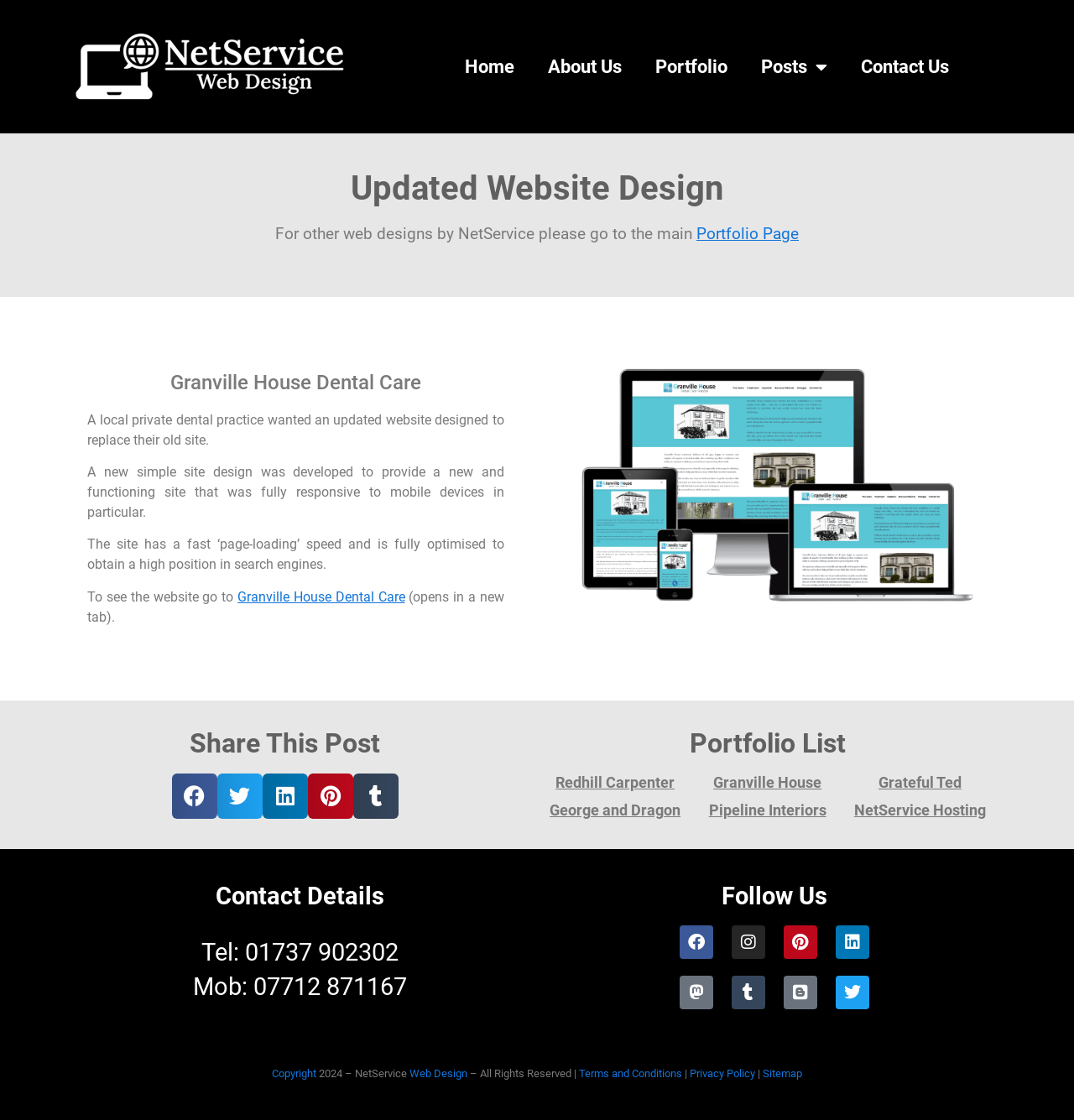Determine the bounding box coordinates for the area that needs to be clicked to fulfill this task: "Visit the 'Archives' page". The coordinates must be given as four float numbers between 0 and 1, i.e., [left, top, right, bottom].

None